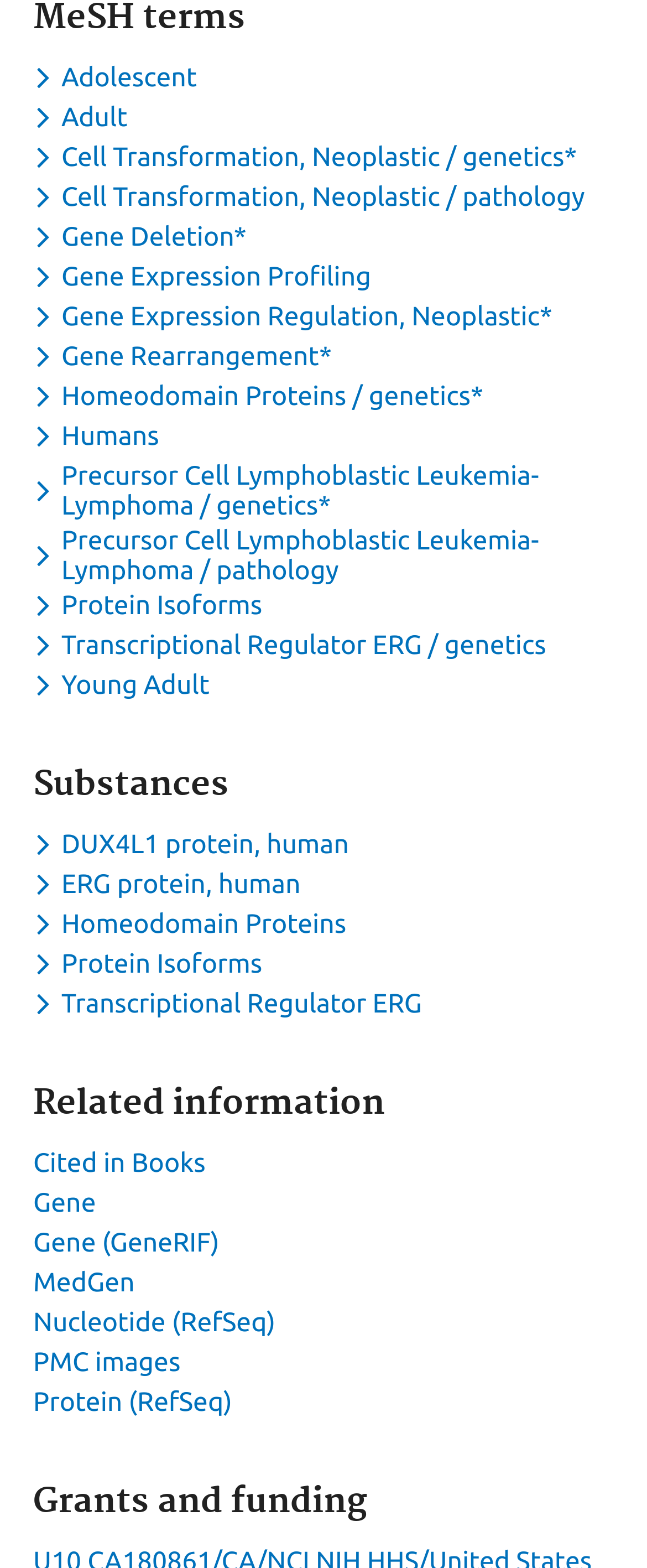Determine the bounding box coordinates for the area that should be clicked to carry out the following instruction: "Toggle dropdown menu for keyword DUX4L1 protein, human".

[0.051, 0.529, 0.552, 0.548]